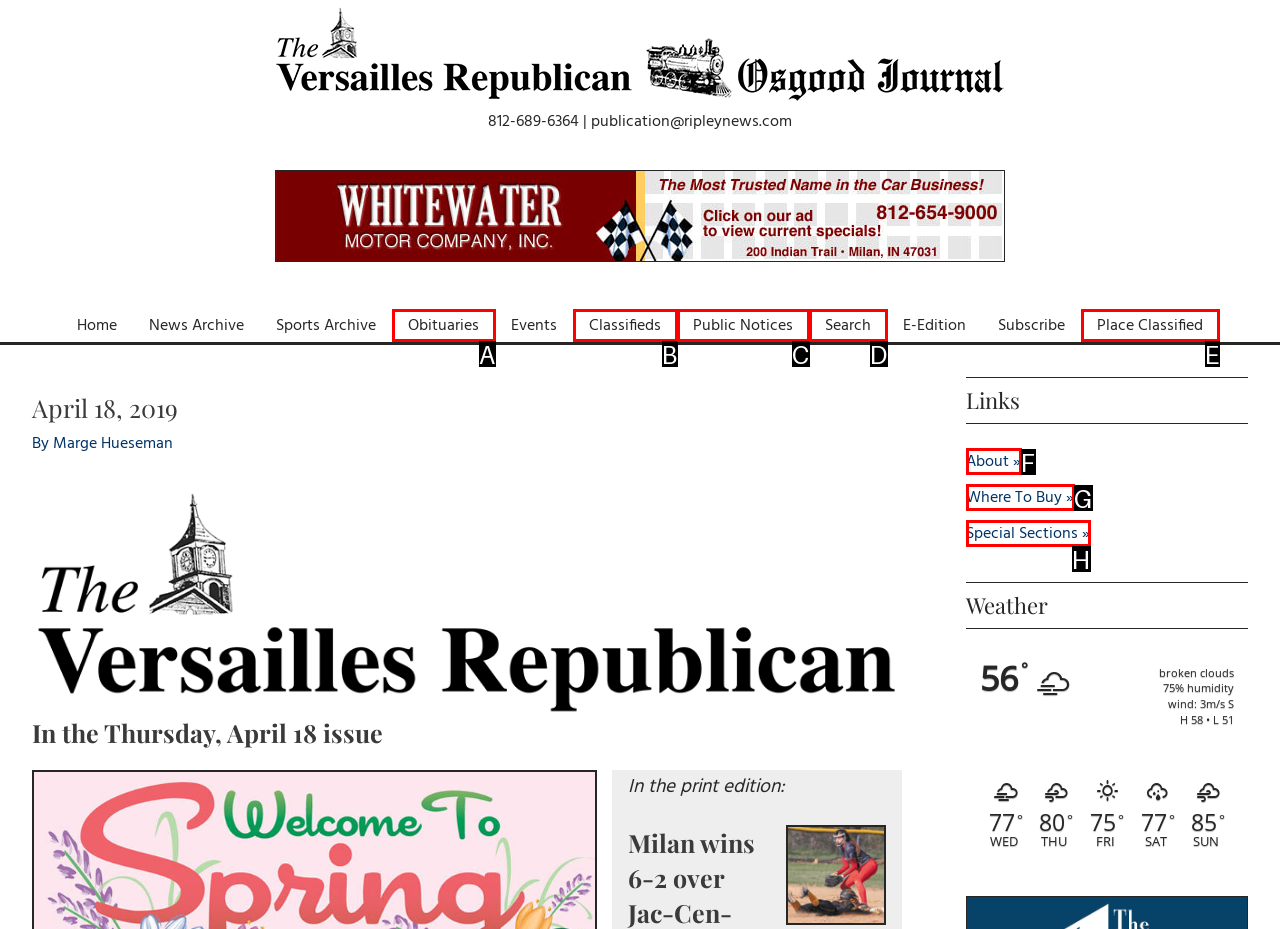Given the description: Special Sections, identify the matching HTML element. Provide the letter of the correct option.

H